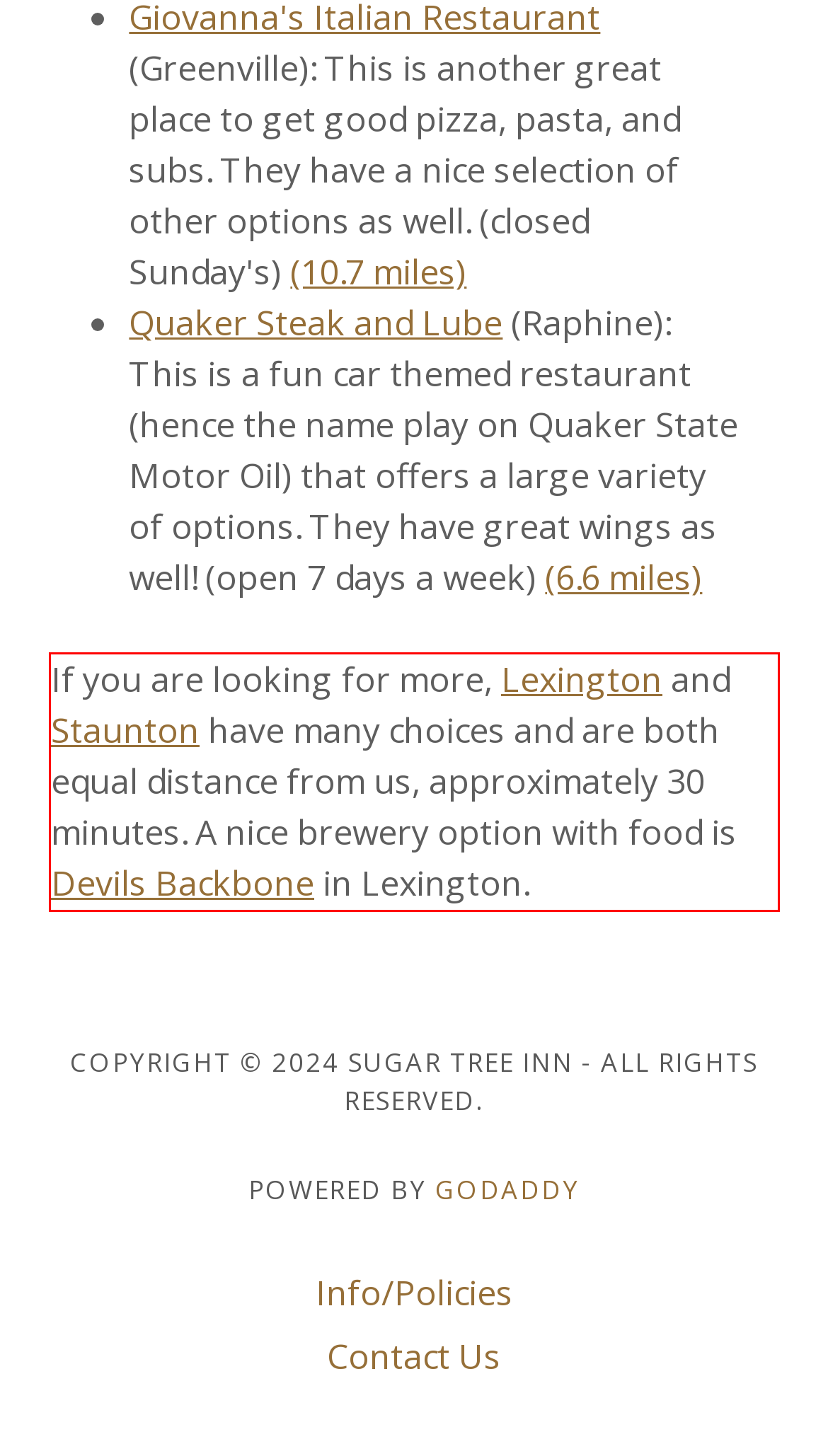Observe the screenshot of the webpage, locate the red bounding box, and extract the text content within it.

If you are looking for more, Lexington and Staunton have many choices and are both equal distance from us, approximately 30 minutes. A nice brewery option with food is Devils Backbone in Lexington.